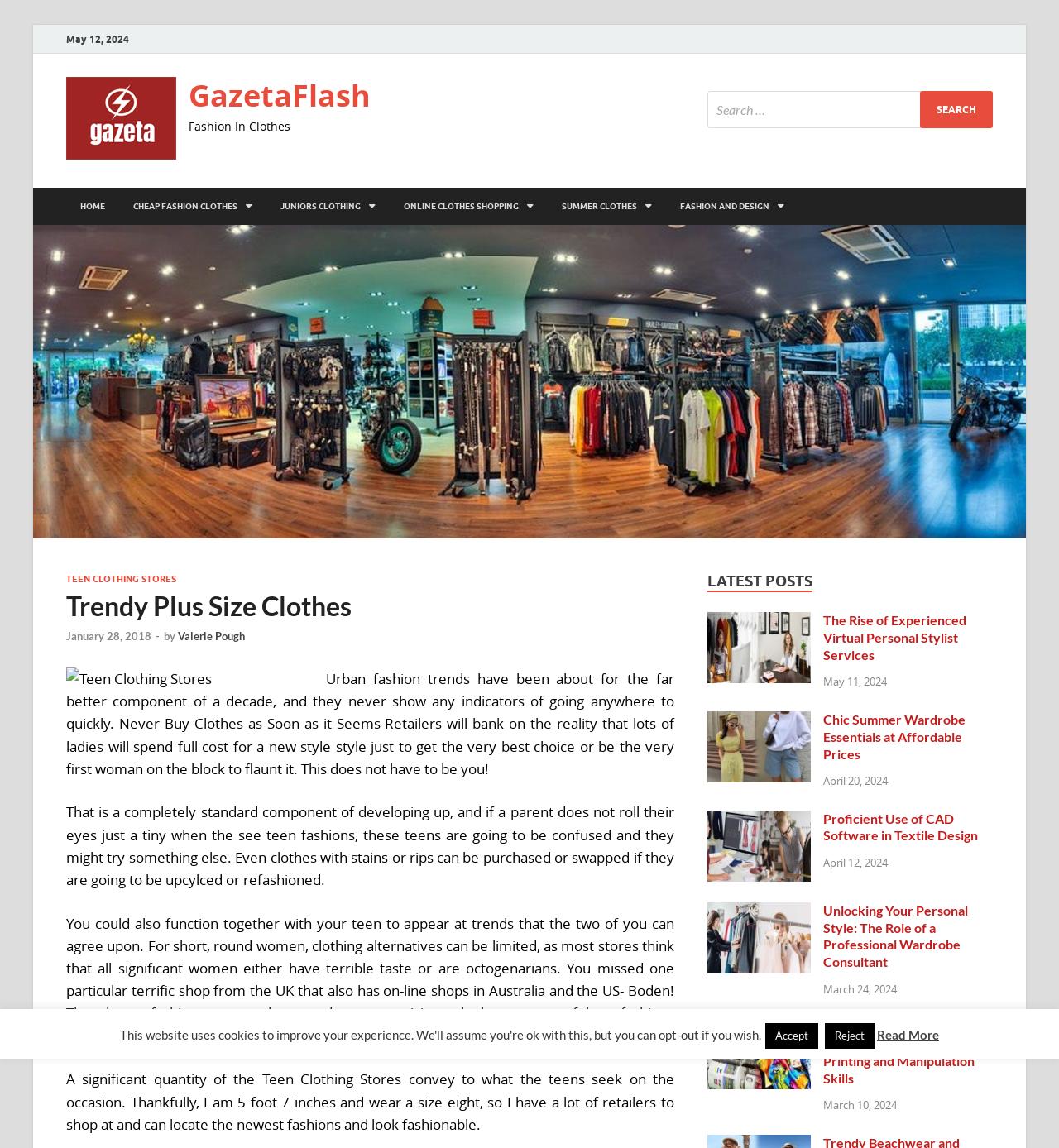Please find the bounding box coordinates (top-left x, top-left y, bottom-right x, bottom-right y) in the screenshot for the UI element described as follows: January 28, 2018August 6, 2016

[0.062, 0.548, 0.143, 0.56]